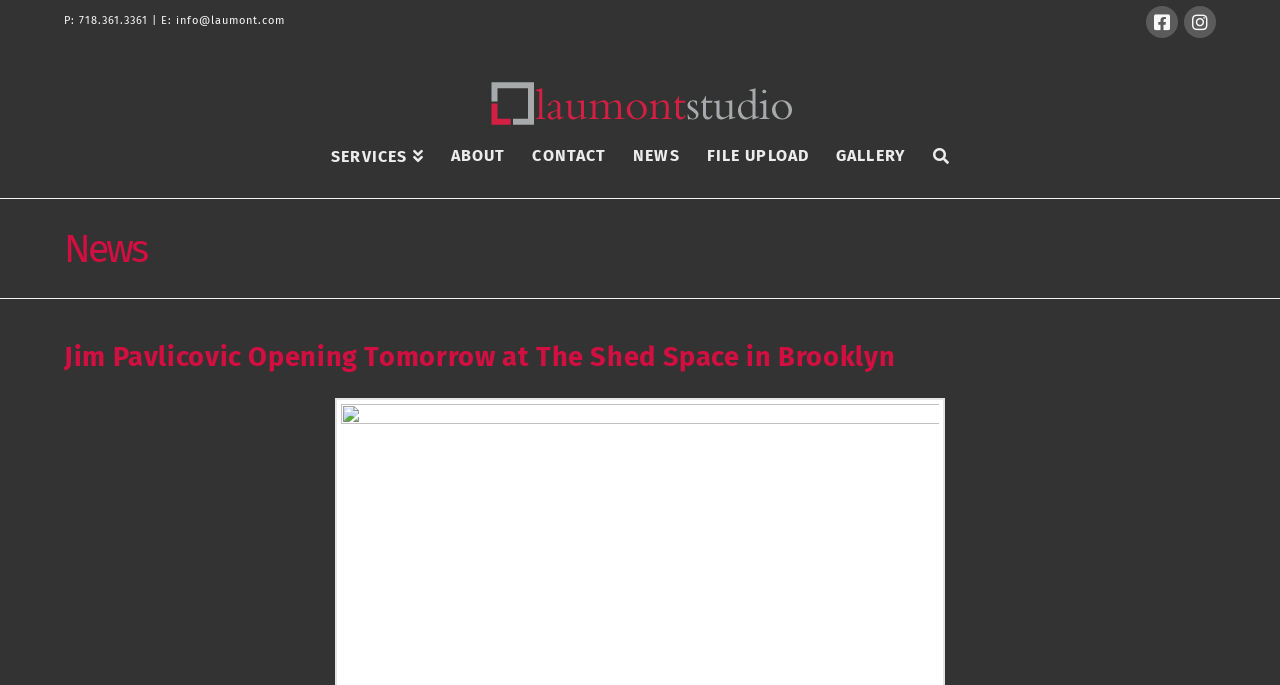Offer a meticulous description of the webpage's structure and content.

The webpage appears to be a website for Laumont Photographics, with a focus on an upcoming event, Jim Pavlicovic's opening at The Shed Space in Brooklyn. 

At the top left, there is a section with contact information, including a phone number and email address. 

On the top right, there are social media links to Facebook and Instagram. 

Below the contact information, there is a prominent link to Laumont Photographics, accompanied by an image. 

The main navigation menu is located below, with links to SERVICES, ABOUT, CONTACT, NEWS, FILE UPLOAD, and GALLERY. 

The NEWS section is the main content area, with a heading that reads "News" and a subheading that announces the Jim Pavlicovic event. 

There is a table layout below the navigation menu, which contains the NEWS section. Within this section, there is a link at the bottom, but its text is not specified.